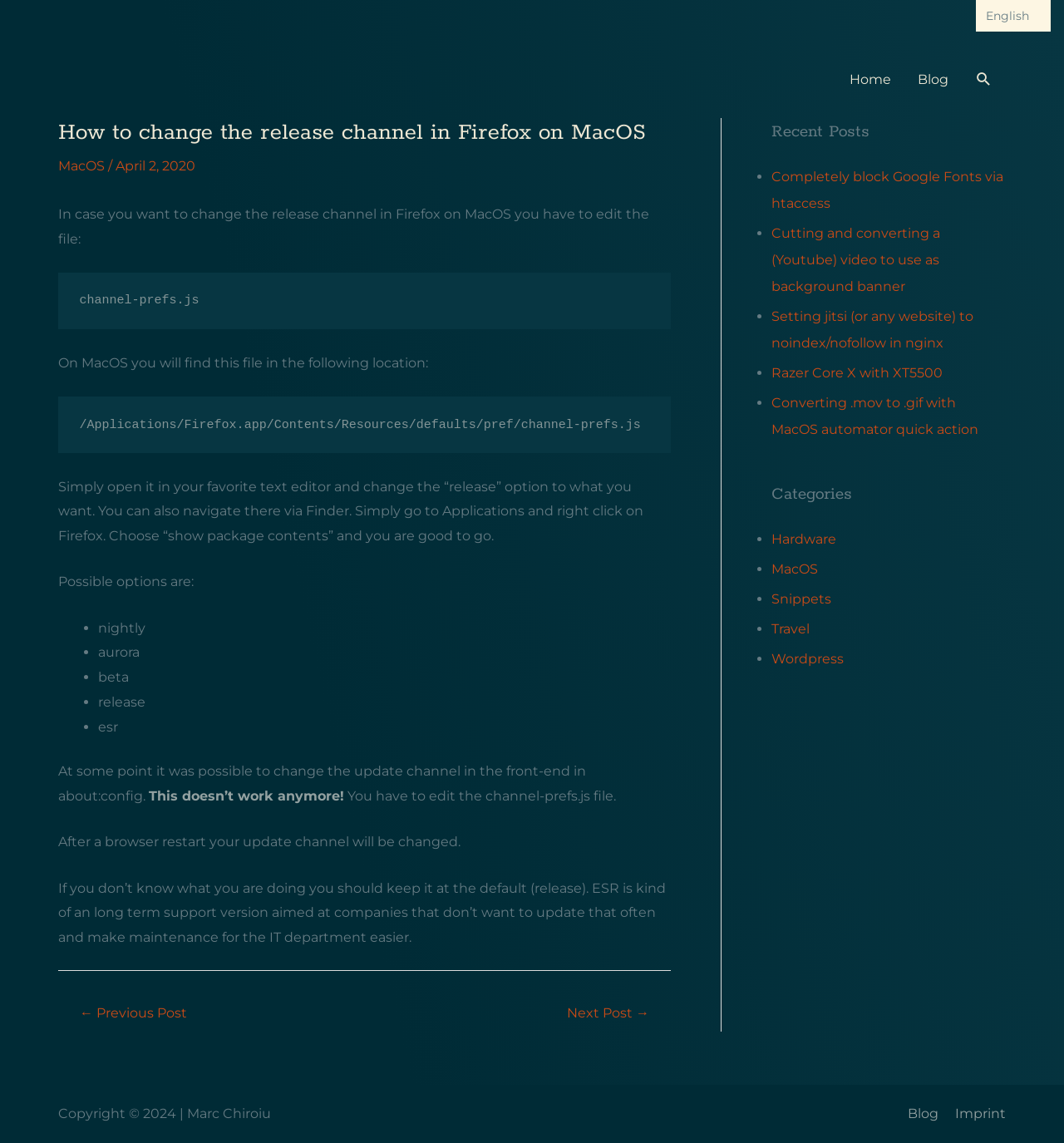Provide your answer to the question using just one word or phrase: What file needs to be edited to change the release channel in Firefox on MacOS?

channel-prefs.js